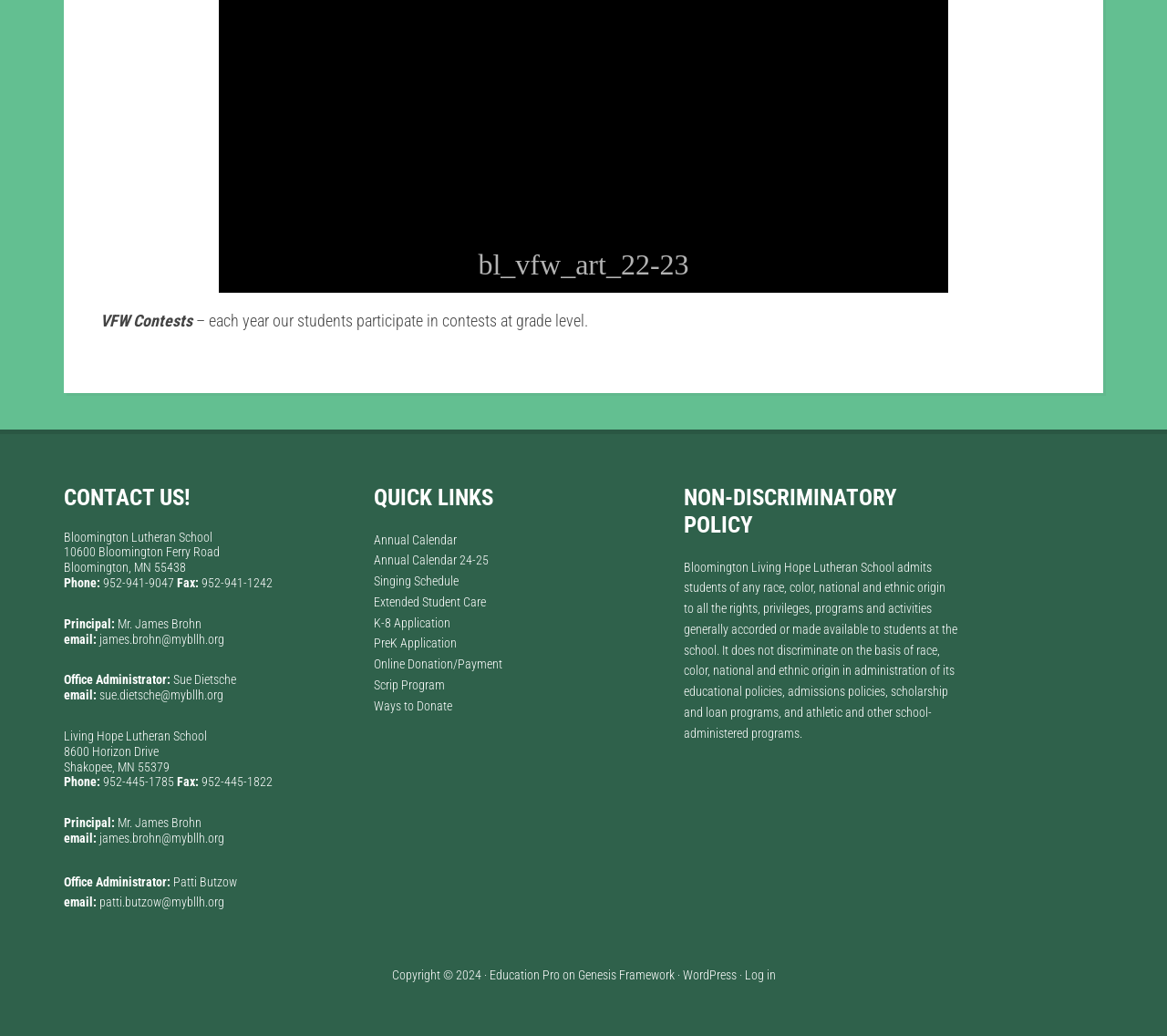Provide the bounding box coordinates of the HTML element described by the text: "james.brohn@mybllh.org". The coordinates should be in the format [left, top, right, bottom] with values between 0 and 1.

[0.085, 0.61, 0.192, 0.624]